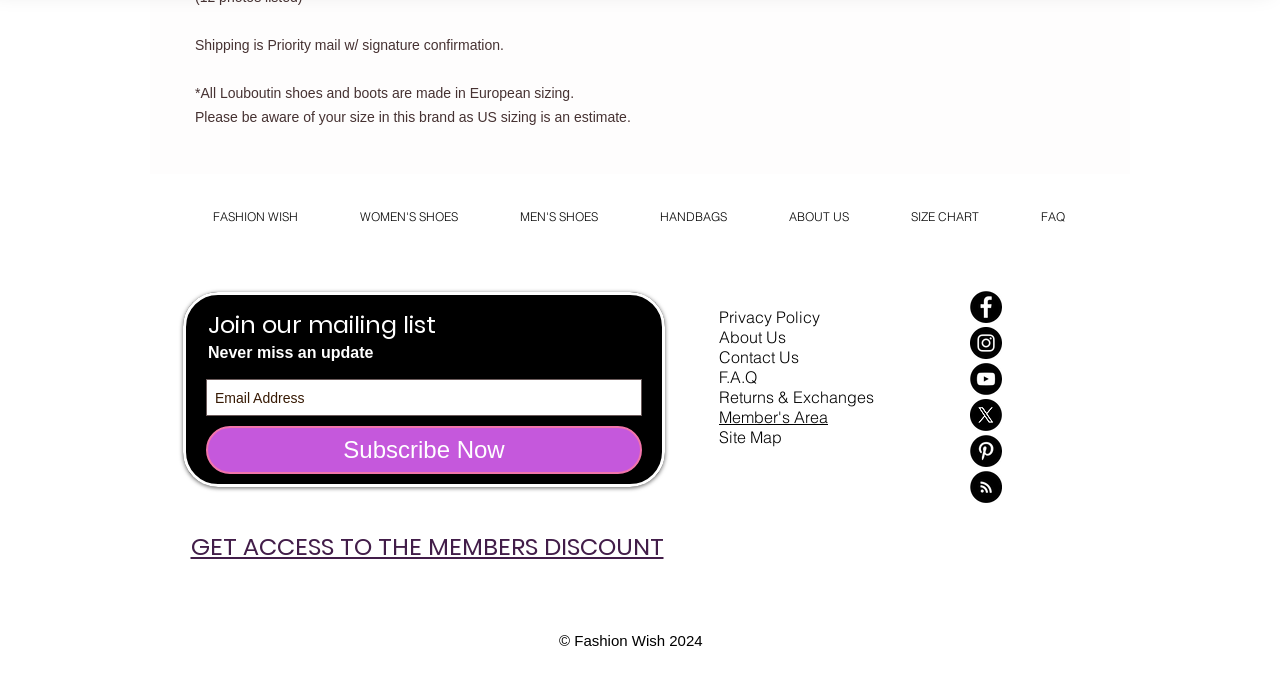Please provide the bounding box coordinates for the element that needs to be clicked to perform the instruction: "Click on the link to Animation History Bibliography". The coordinates must consist of four float numbers between 0 and 1, formatted as [left, top, right, bottom].

None